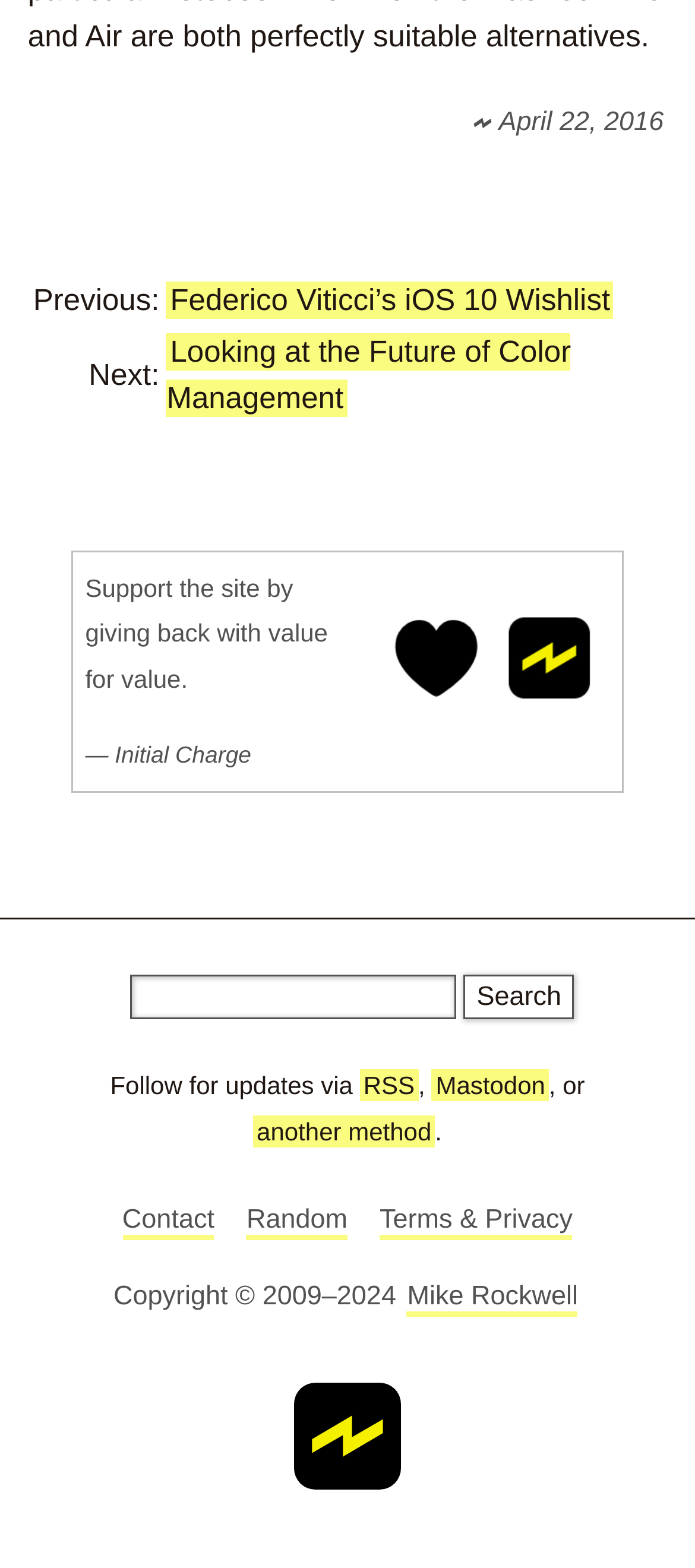Determine the bounding box coordinates of the clickable region to execute the instruction: "Follow updates via RSS". The coordinates should be four float numbers between 0 and 1, denoted as [left, top, right, bottom].

[0.518, 0.682, 0.602, 0.703]